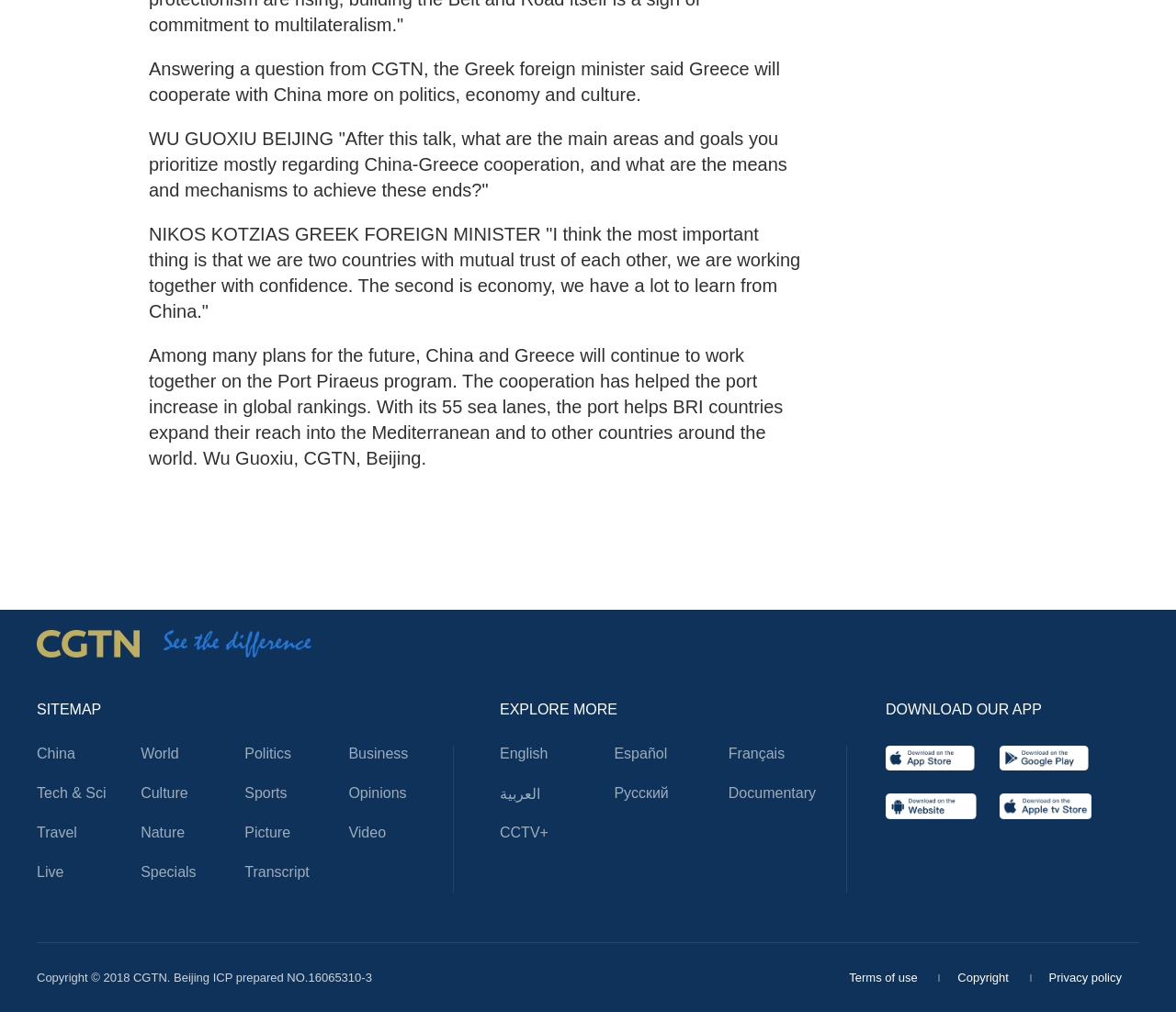Pinpoint the bounding box coordinates of the area that should be clicked to complete the following instruction: "Explore more". The coordinates must be given as four float numbers between 0 and 1, i.e., [left, top, right, bottom].

[0.425, 0.693, 0.525, 0.708]